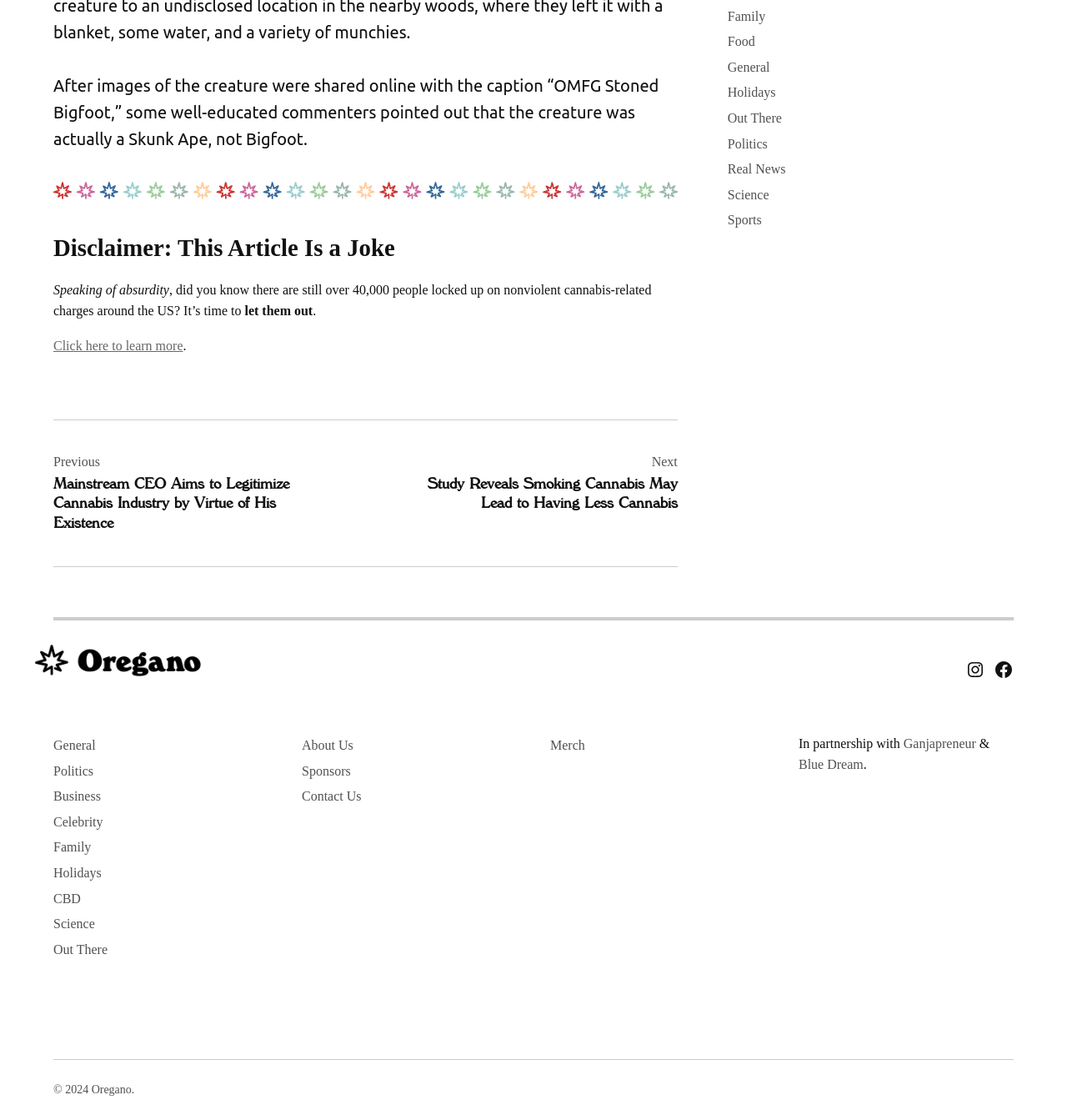Respond to the following query with just one word or a short phrase: 
What categories are available in the navigation menu?

Posts, Family, Food, General, etc.